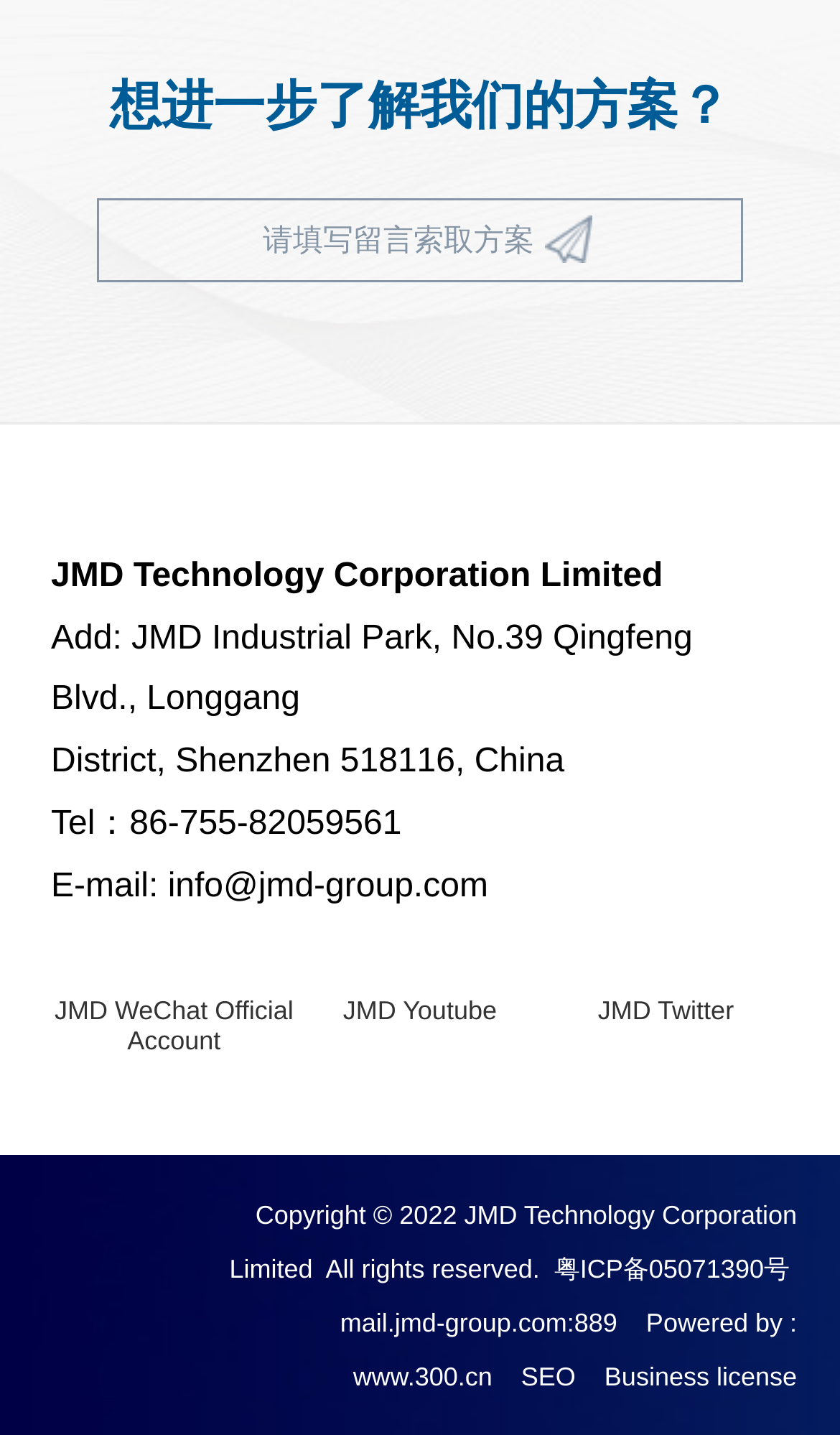Use the details in the image to answer the question thoroughly: 
What is the email address?

I found the email address by looking at the link element with the description 'info@jmd-group.com' which is located near the 'E-mail:' static text element.